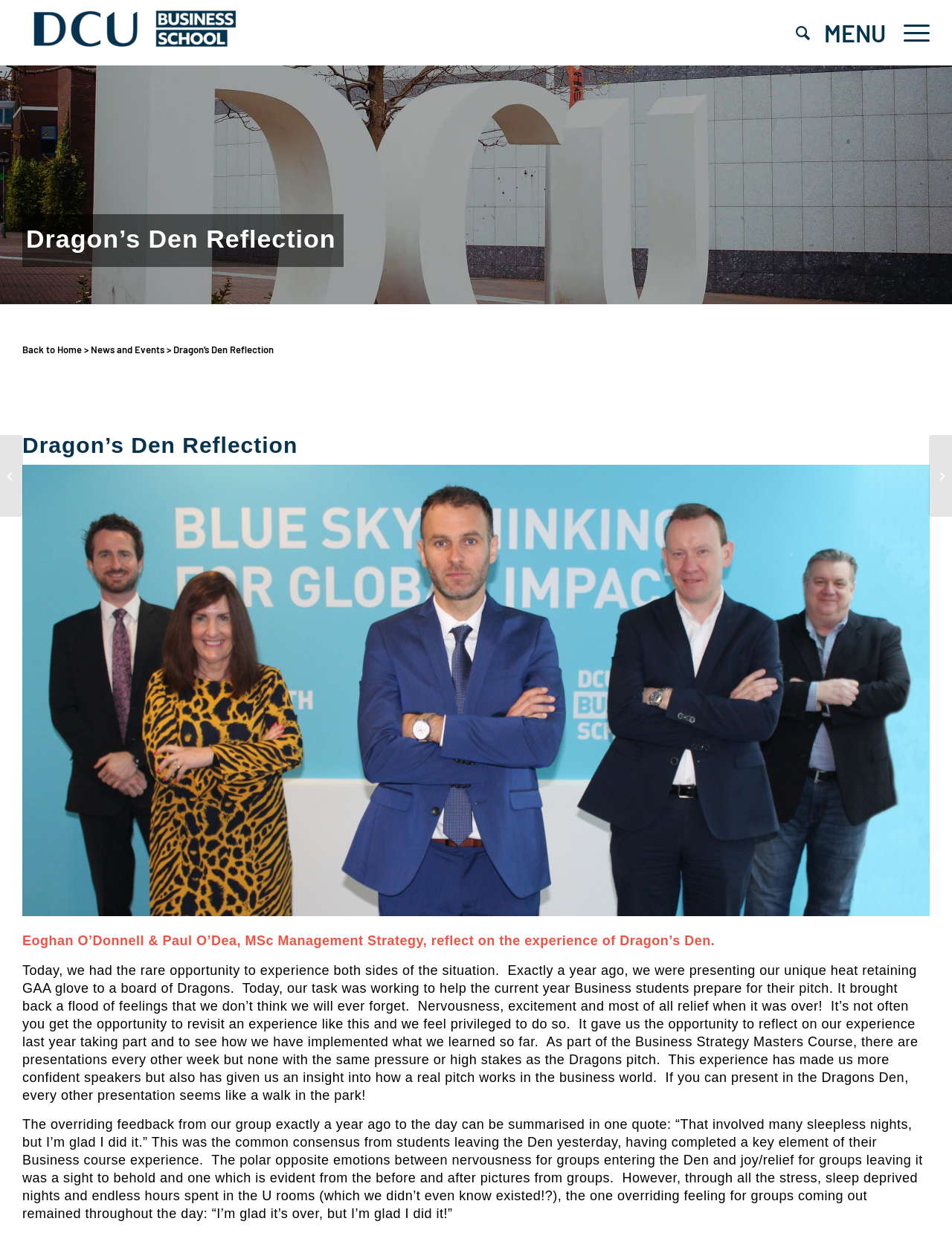Determine the bounding box for the UI element described here: "Search".

[0.826, 0.0, 0.861, 0.052]